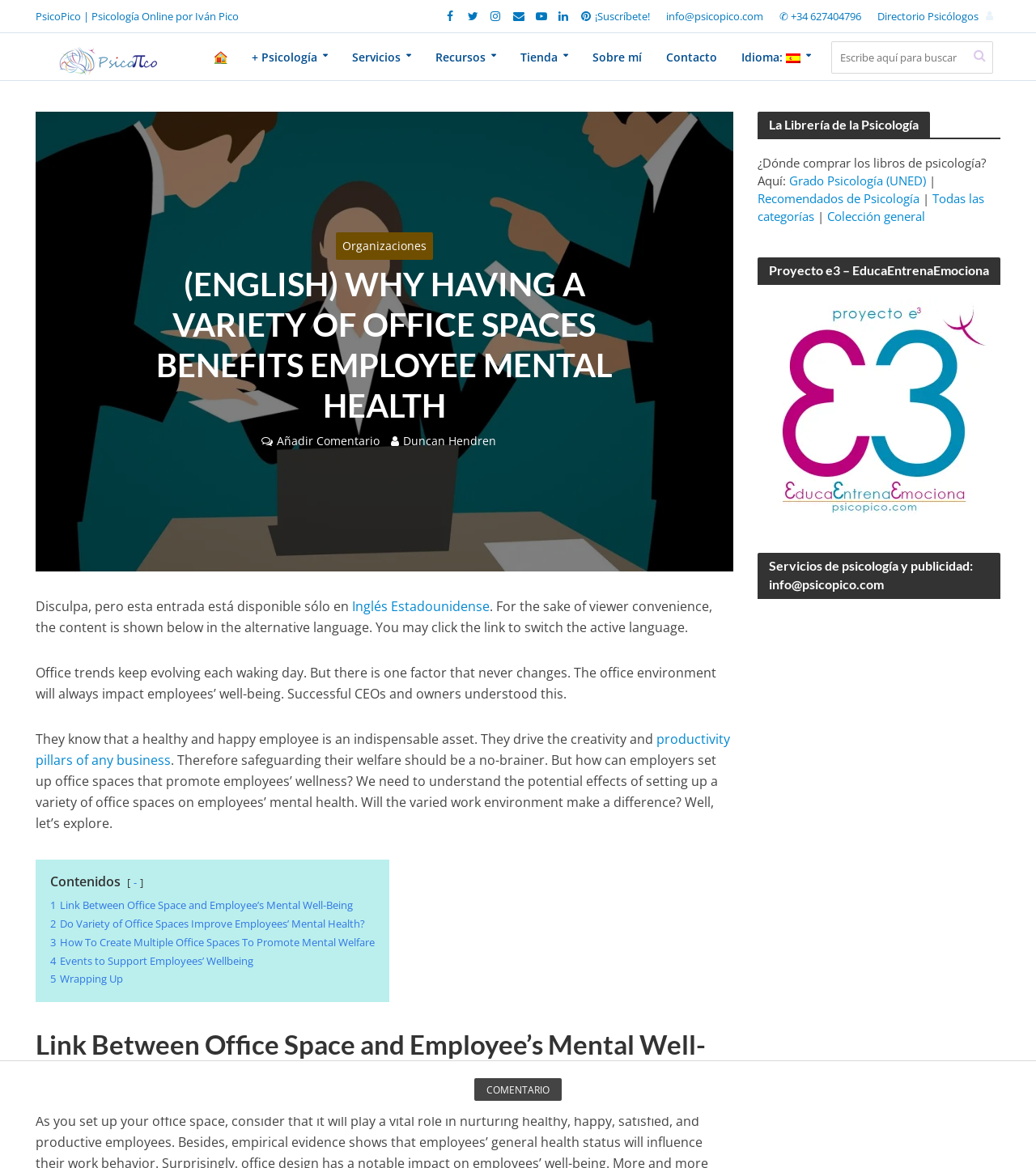What is the topic of the article?
Answer the question in as much detail as possible.

The topic of the article can be inferred from the heading '(ENGLISH) WHY HAVING A VARIETY OF OFFICE SPACES BENEFITS EMPLOYEE MENTAL HEALTH' with bounding box coordinates [0.137, 0.226, 0.605, 0.364].